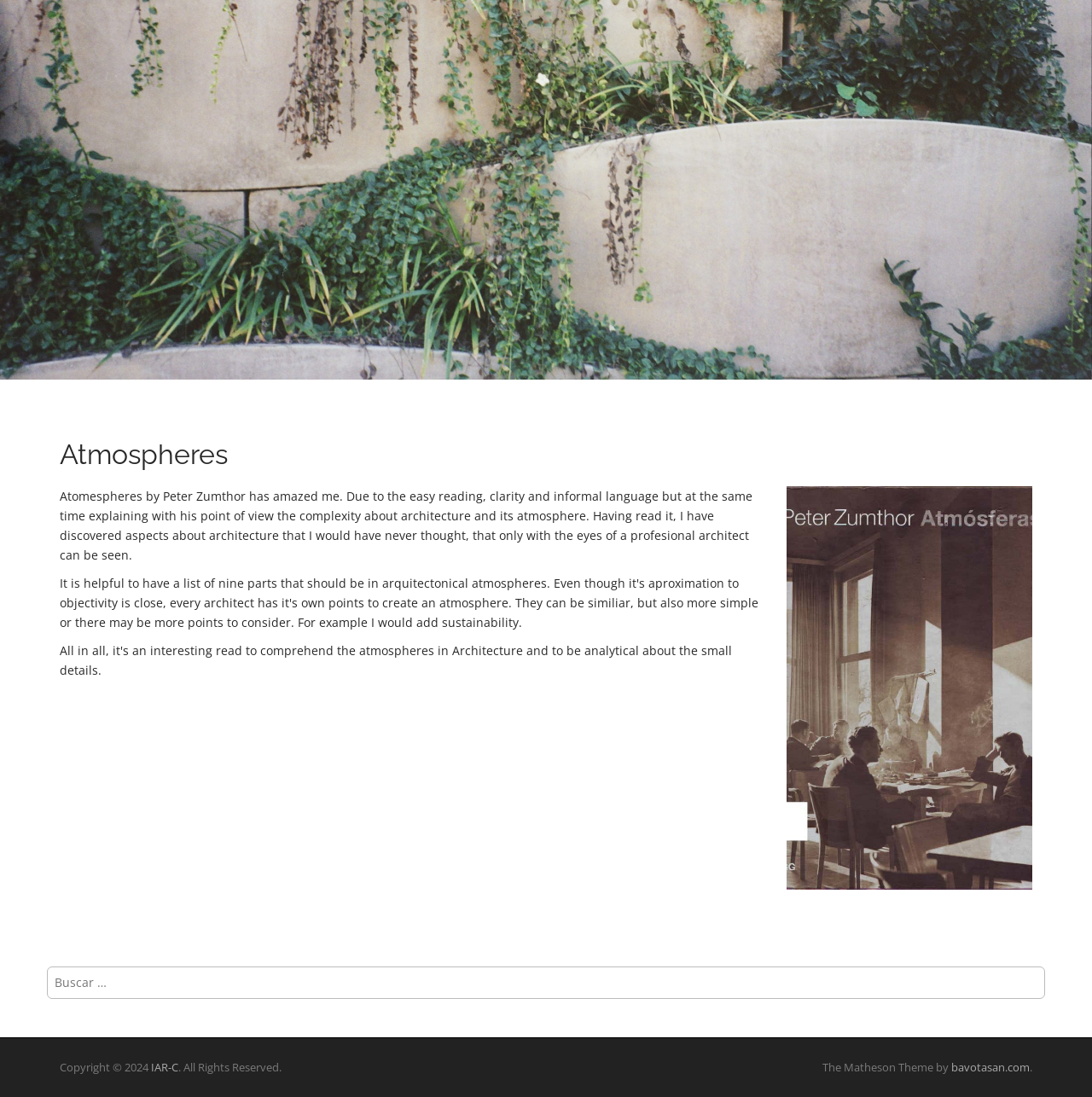Find the bounding box of the UI element described as follows: "IAR-C".

[0.138, 0.966, 0.163, 0.98]